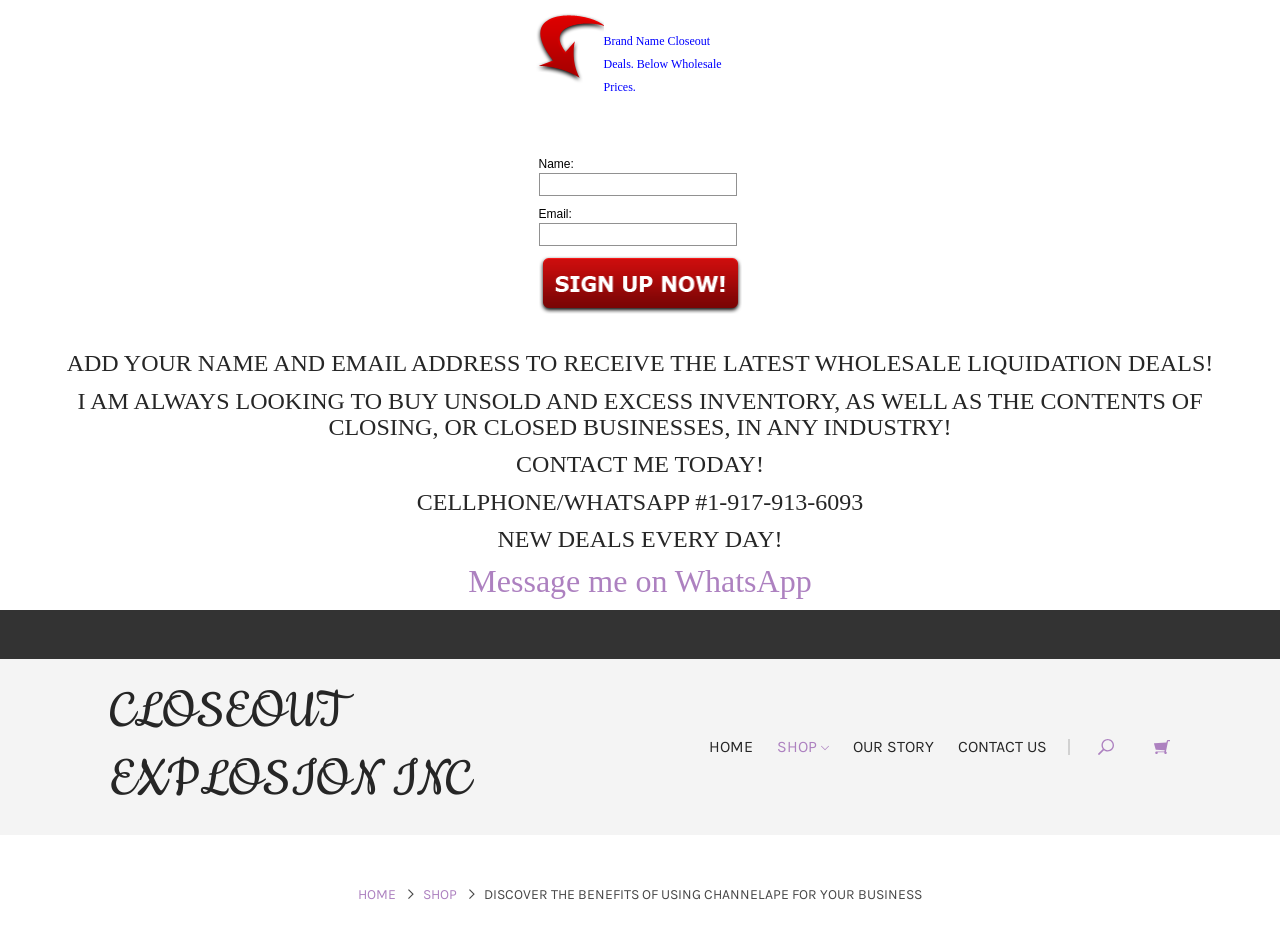Determine the bounding box for the described HTML element: "Message me on WhatsApp". Ensure the coordinates are four float numbers between 0 and 1 in the format [left, top, right, bottom].

[0.366, 0.606, 0.634, 0.644]